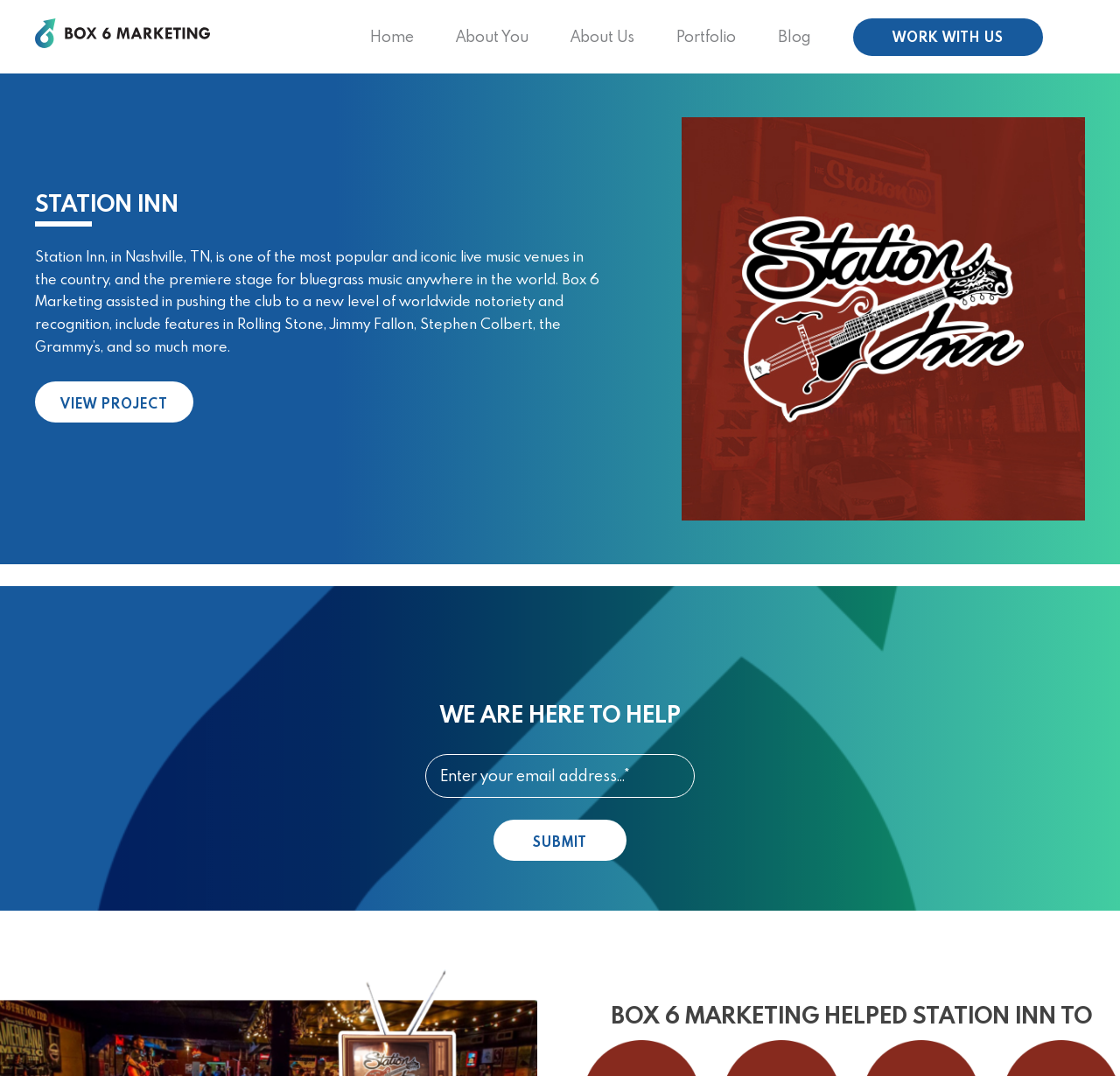Can you specify the bounding box coordinates for the region that should be clicked to fulfill this instruction: "Submit your email".

[0.441, 0.762, 0.559, 0.8]